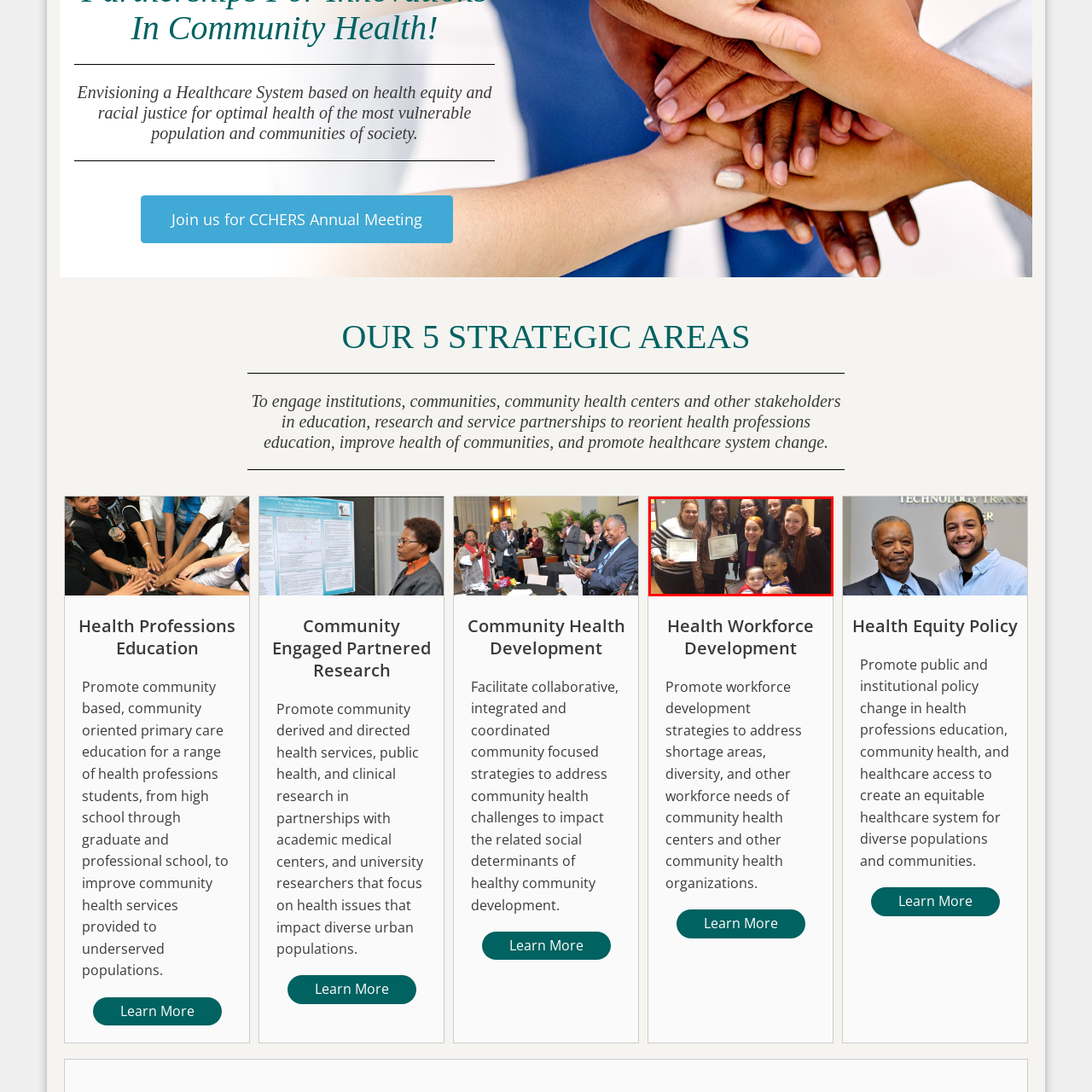Carefully inspect the area of the image highlighted by the red box and deliver a detailed response to the question below, based on your observations: What is the environment in the background?

The caption describes the background as suggesting a community-oriented environment, which enhances the sense of collaboration and shared success, indicating that the environment is community-oriented.